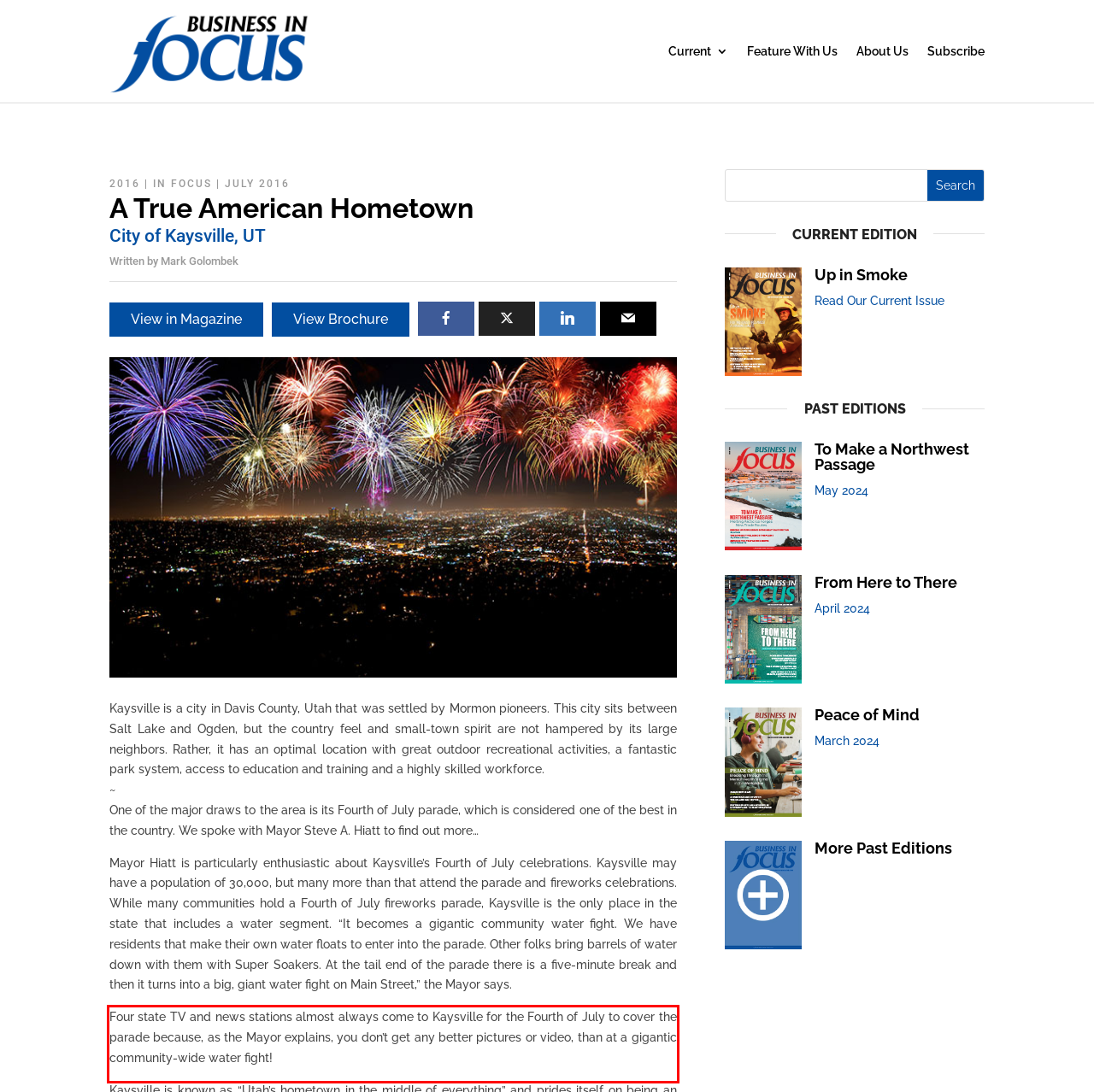Please analyze the provided webpage screenshot and perform OCR to extract the text content from the red rectangle bounding box.

Four state TV and news stations almost always come to Kaysville for the Fourth of July to cover the parade because, as the Mayor explains, you don’t get any better pictures or video, than at a gigantic community-wide water fight!